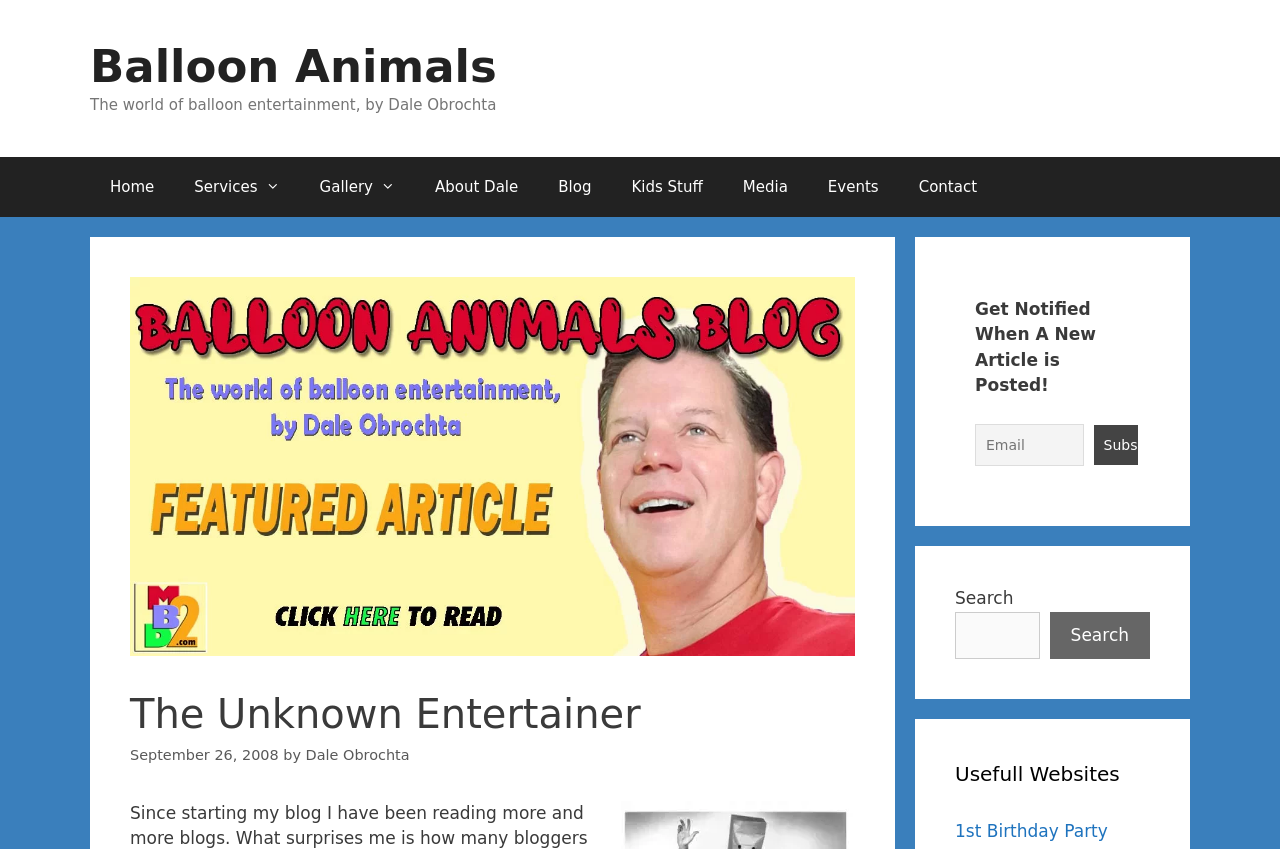Explain in detail what is displayed on the webpage.

The webpage is about a blog focused on balloon entertainment, specifically by Dale Obrochta. At the top, there is a banner with a link to the blog's homepage and a static text describing the blog's theme. Below the banner, there is a navigation menu with links to various sections of the blog, including Home, Services, Gallery, About Dale, Blog, Kids Stuff, Media, Events, and Contact.

On the main content area, there is a featured blog post with an image and a heading that reads "The Unknown Entertainer". The post is dated September 26, 2008, and is written by Dale Obrochta. The post's content is not explicitly described, but it seems to discuss the topic of entertainers and their names.

To the right of the main content area, there are two complementary sections. The top section has a static text that invites users to subscribe to the blog via email, with a textbox to input the email address and a subscribe button. The bottom section has a search function with a search box and a search button, as well as a heading that reads "Useful Websites" and a link to a website about 1st birthday parties.

Overall, the webpage has a simple and organized layout, with clear headings and concise text. The use of images and icons adds visual interest to the page.